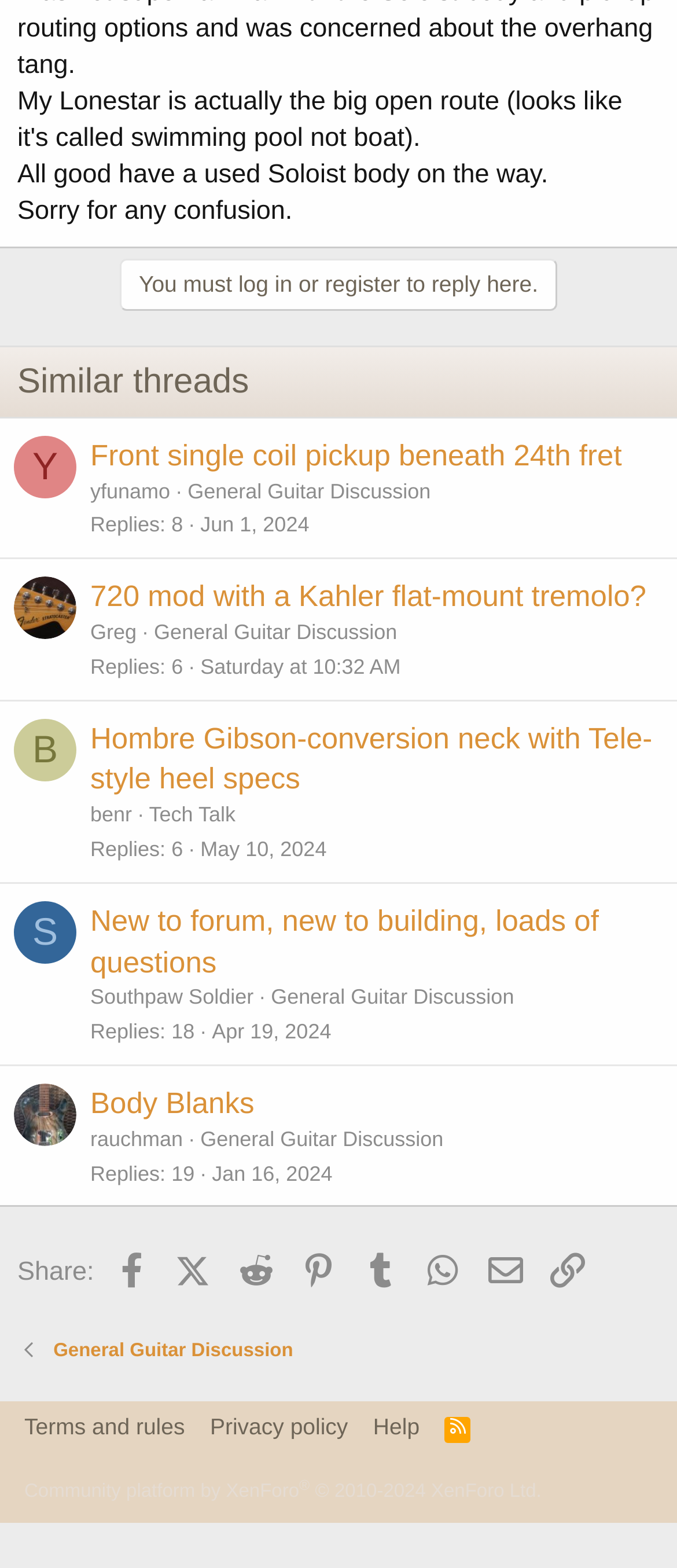Provide a one-word or brief phrase answer to the question:
What is the reaction score of the second thread?

0